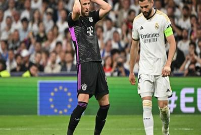Explain what is happening in the image with elaborate details.

In a tense moment on the pitch, two football players share a palpable sense of frustration. On the left, the goalkeeper, dressed in a black and pink kit, stands with his hands on his head, signaling disappointment after a crucial play. Beside him, a player from the opposing team, sporting a white jersey with captain's armband, walks past with a focused expression. The backdrop features a sea of fans, enhancing the dramatic atmosphere of the match, highlighting the high stakes as they compete at the pinnacle of European football. The image captures the emotional intensity often seen in decisive moments of live sports.